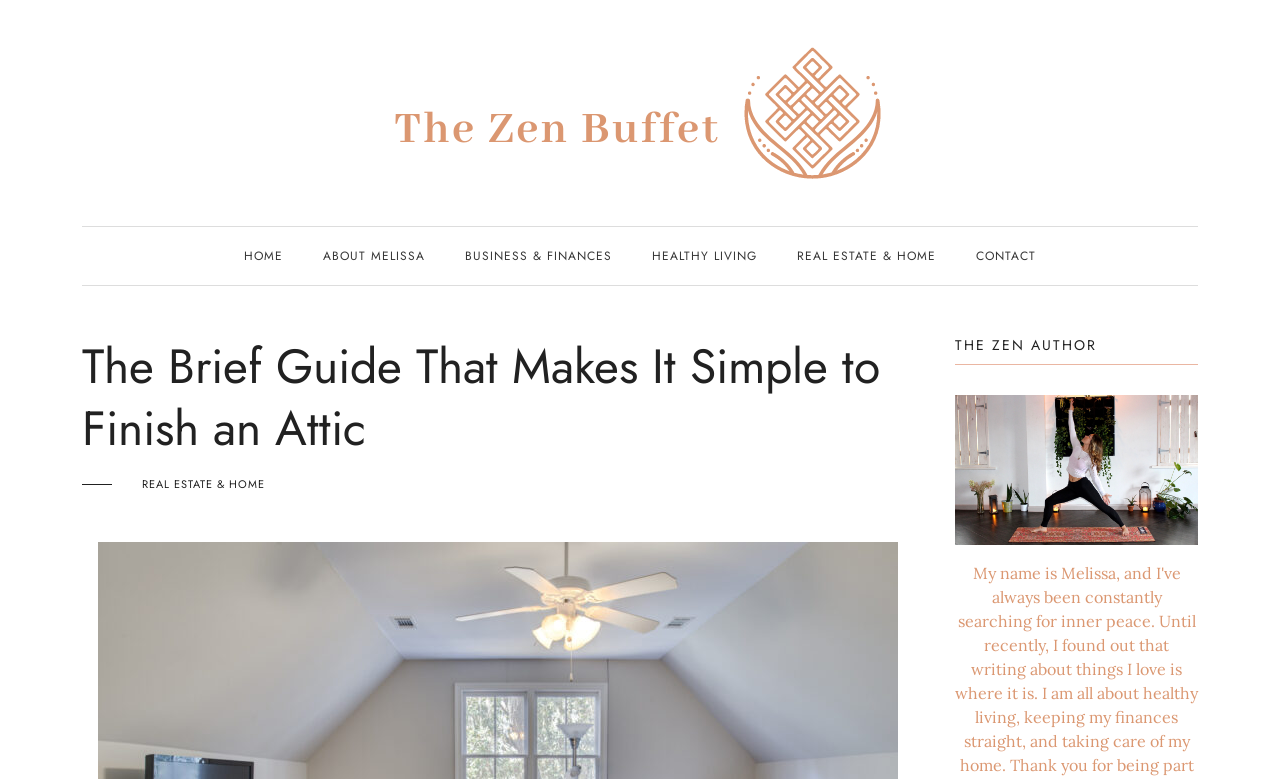Please find the bounding box coordinates of the section that needs to be clicked to achieve this instruction: "visit the contact page".

[0.762, 0.291, 0.809, 0.366]